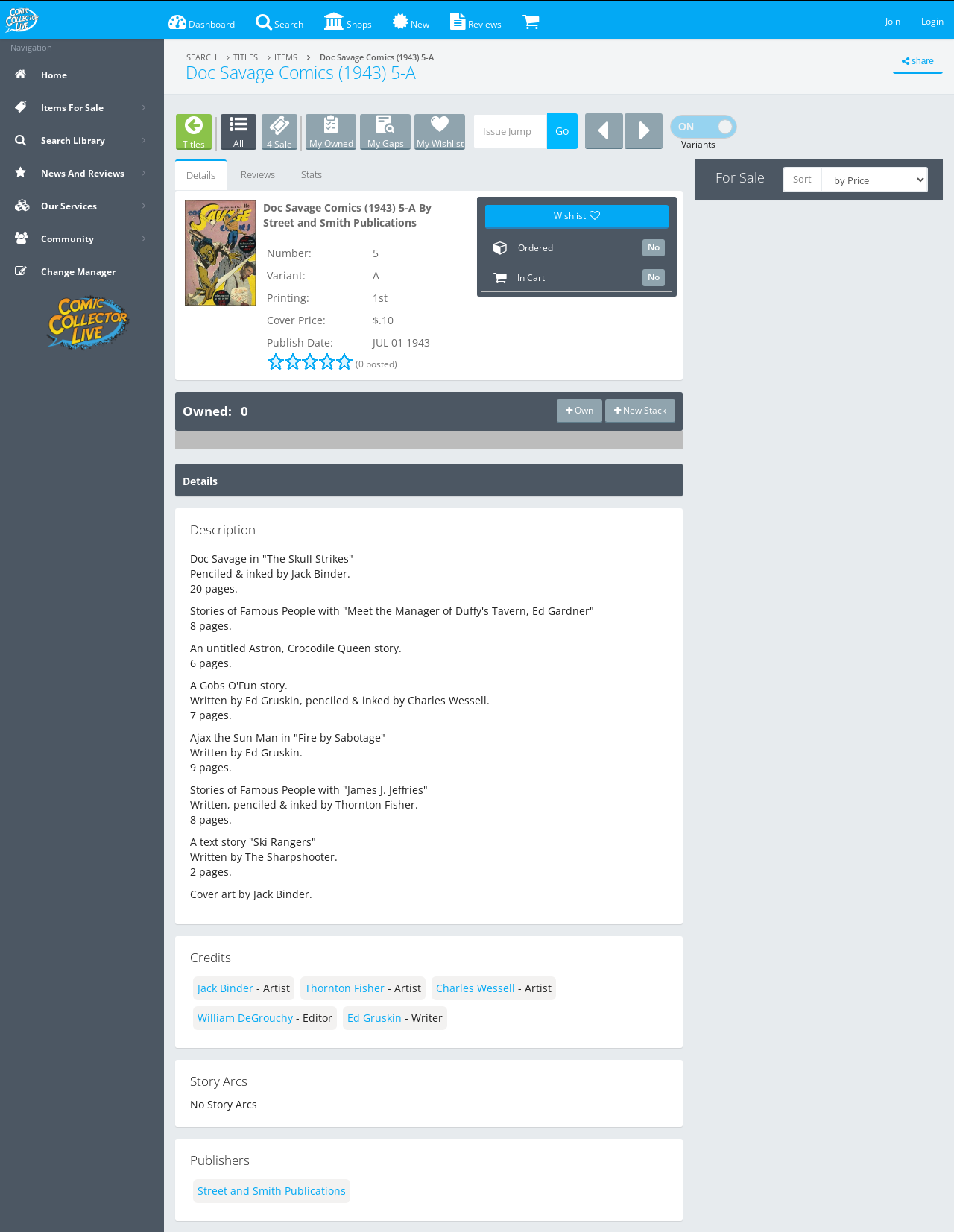Please predict the bounding box coordinates of the element's region where a click is necessary to complete the following instruction: "Contact The Mortgage Network". The coordinates should be represented by four float numbers between 0 and 1, i.e., [left, top, right, bottom].

None